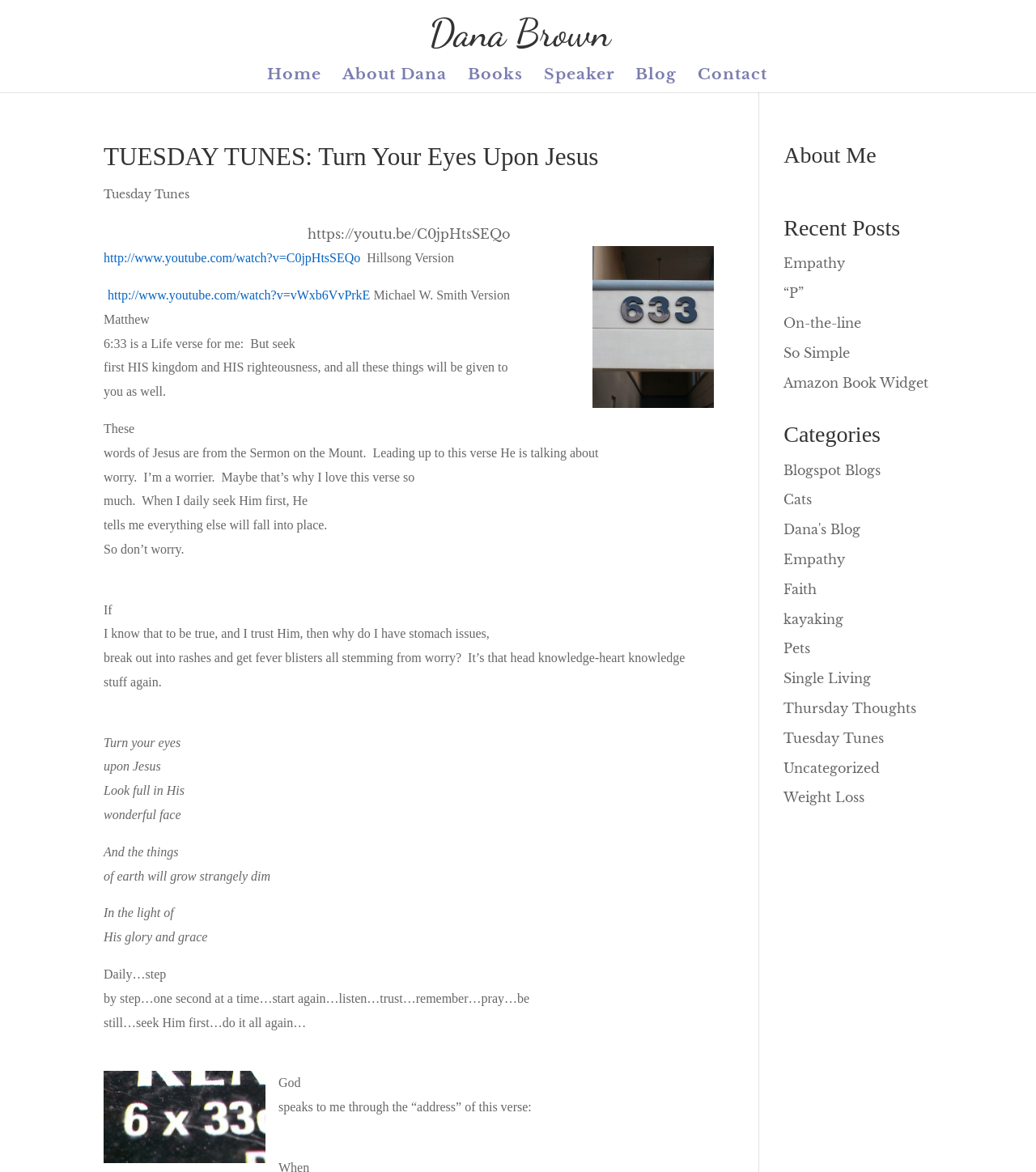What is the category of the blog post 'Empathy'?
Based on the screenshot, answer the question with a single word or phrase.

Faith